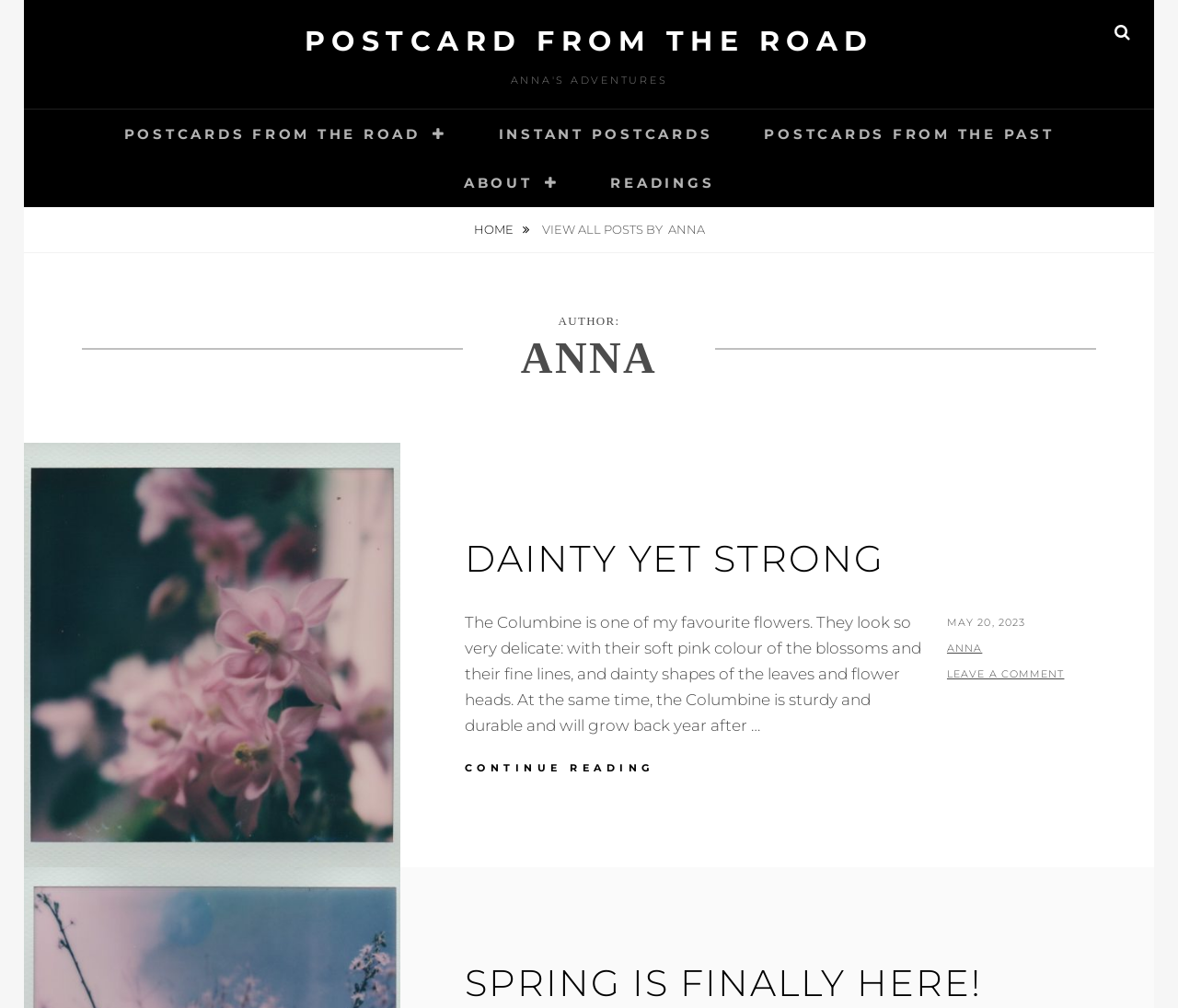Find the bounding box coordinates for the HTML element specified by: "Instant postcards".

[0.401, 0.109, 0.627, 0.157]